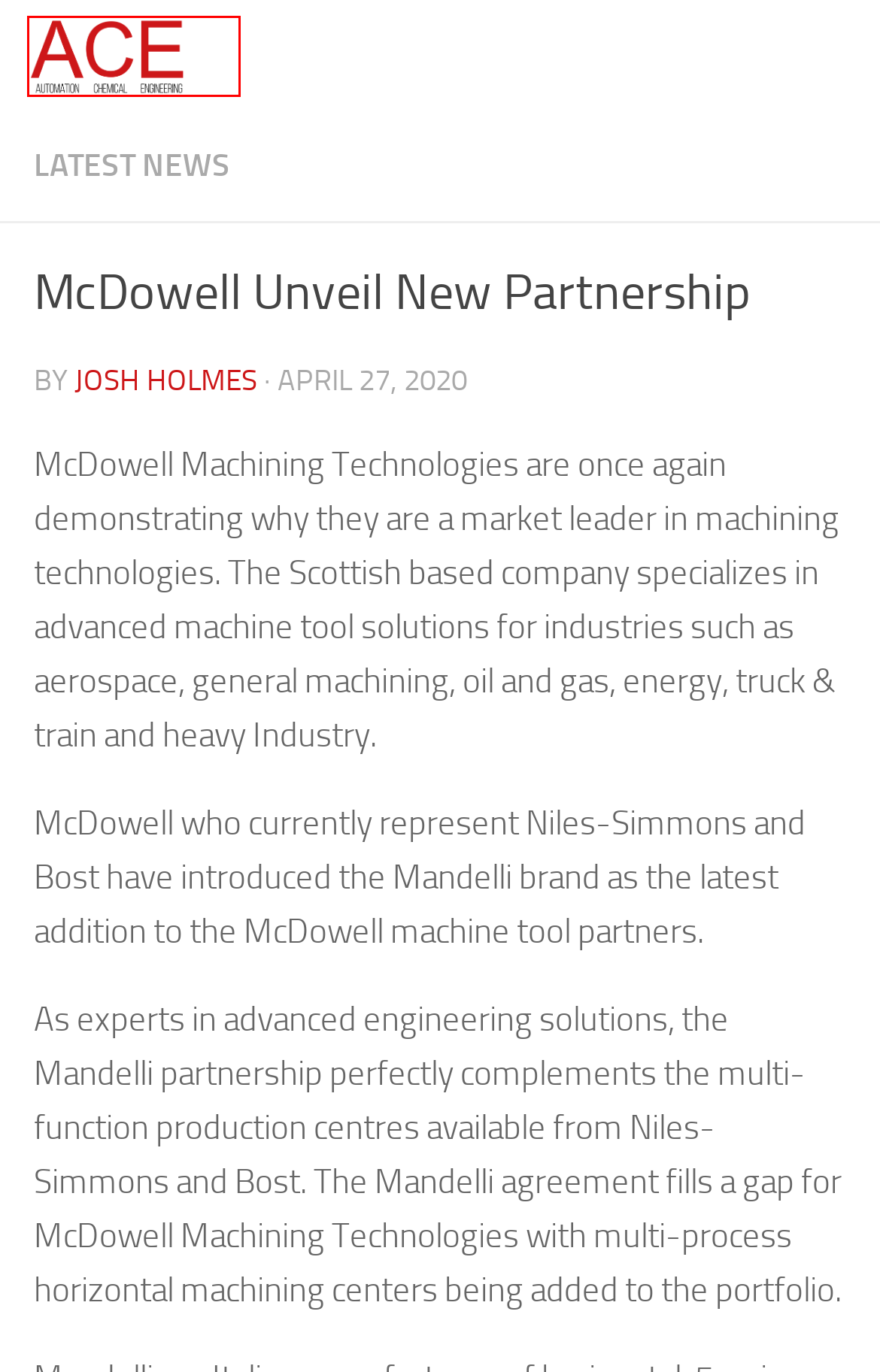Consider the screenshot of a webpage with a red bounding box and select the webpage description that best describes the new page that appears after clicking the element inside the red box. Here are the candidates:
A. Hueman WordPress Theme | Press Customizr
B. Josh Holmes – Automation Chemical Engineering
C. Automation Chemical Engineering
D. Latest News – Automation Chemical Engineering
E. Machinery Tools Utilising Advanced Technologies | McDowell Machining Technologies
F. Multi-Stage Scrubber for Dioxins – Automation Chemical Engineering
G. ACE Issue 35 2023.pdf | DocDroid
H. Blog Tool, Publishing Platform, and CMS – WordPress.org

C